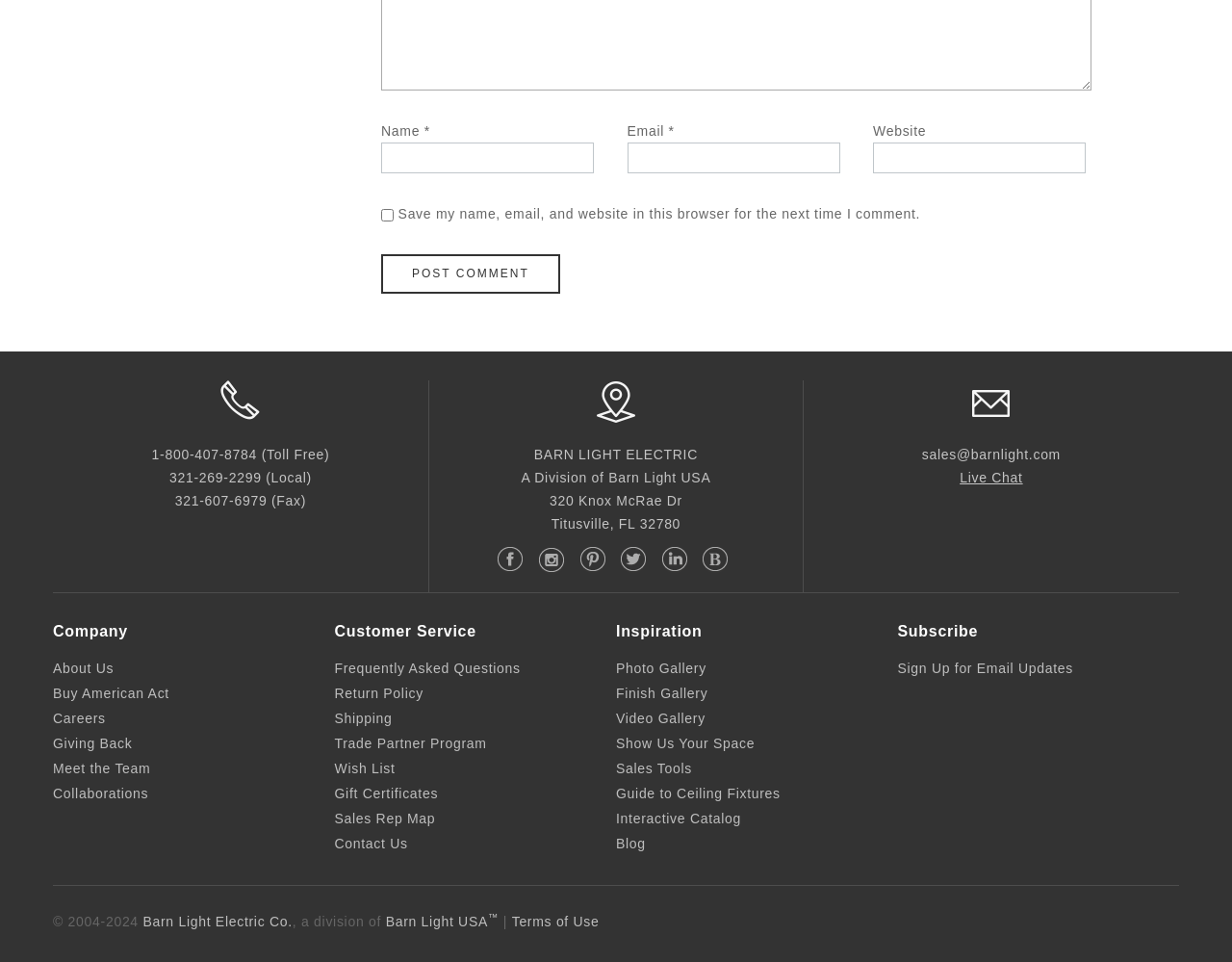Bounding box coordinates are specified in the format (top-left x, top-left y, bottom-right x, bottom-right y). All values are floating point numbers bounded between 0 and 1. Please provide the bounding box coordinate of the region this sentence describes: Barn Light Electric Co.

[0.116, 0.949, 0.237, 0.965]